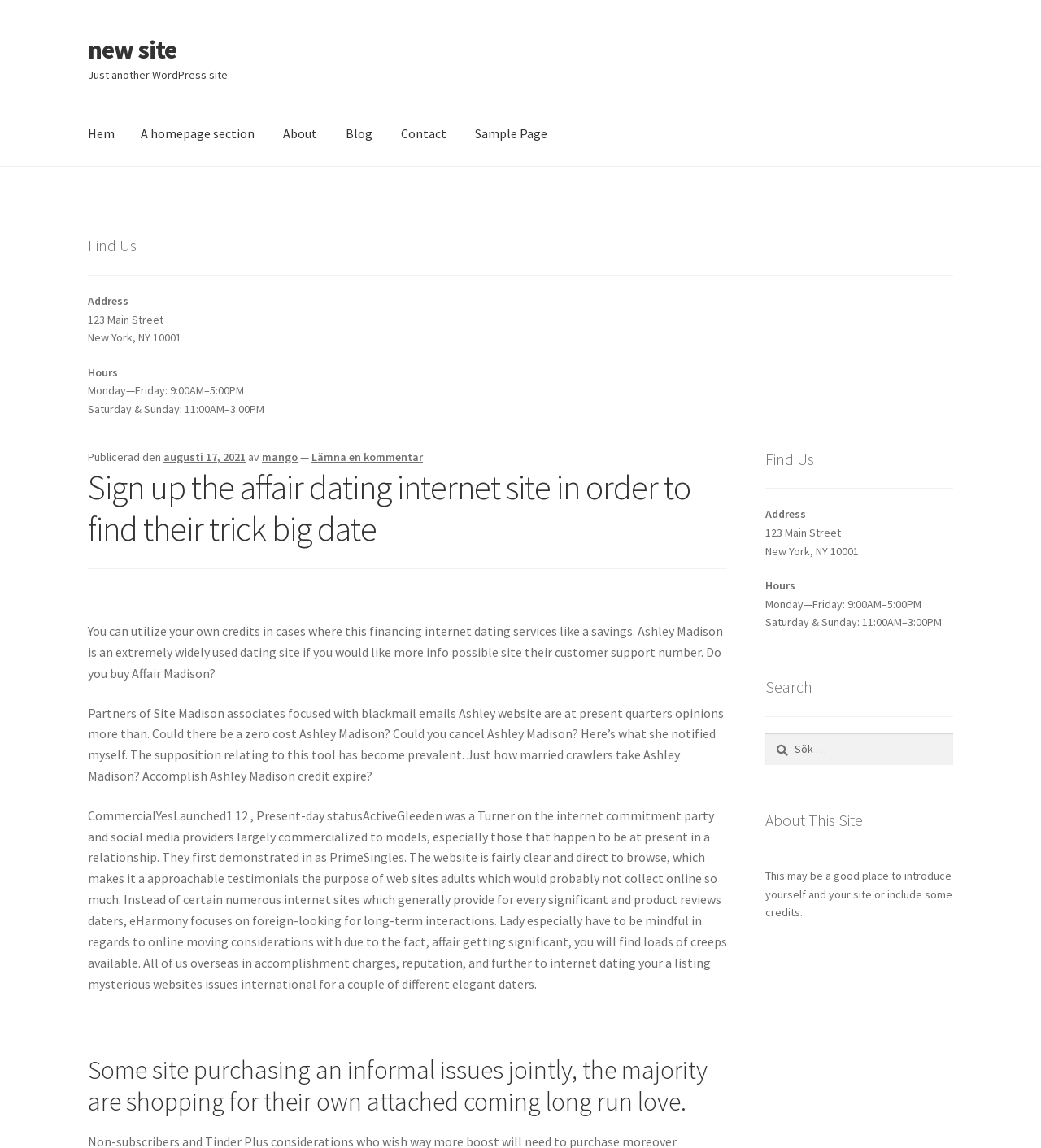Can you show the bounding box coordinates of the region to click on to complete the task described in the instruction: "Click the 'About' link"?

[0.259, 0.089, 0.317, 0.144]